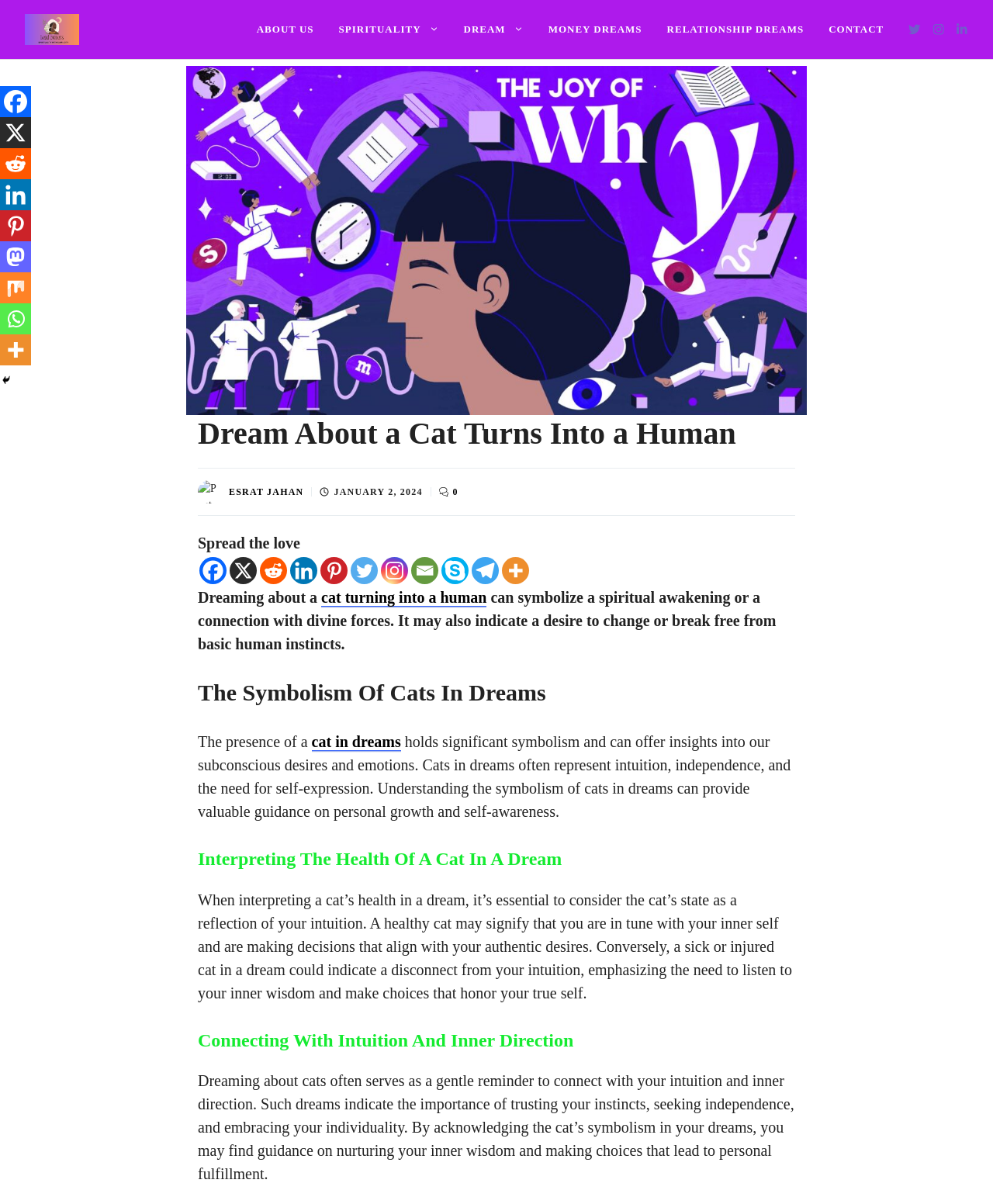Locate the primary headline on the webpage and provide its text.

Dream About a Cat Turns Into a Human